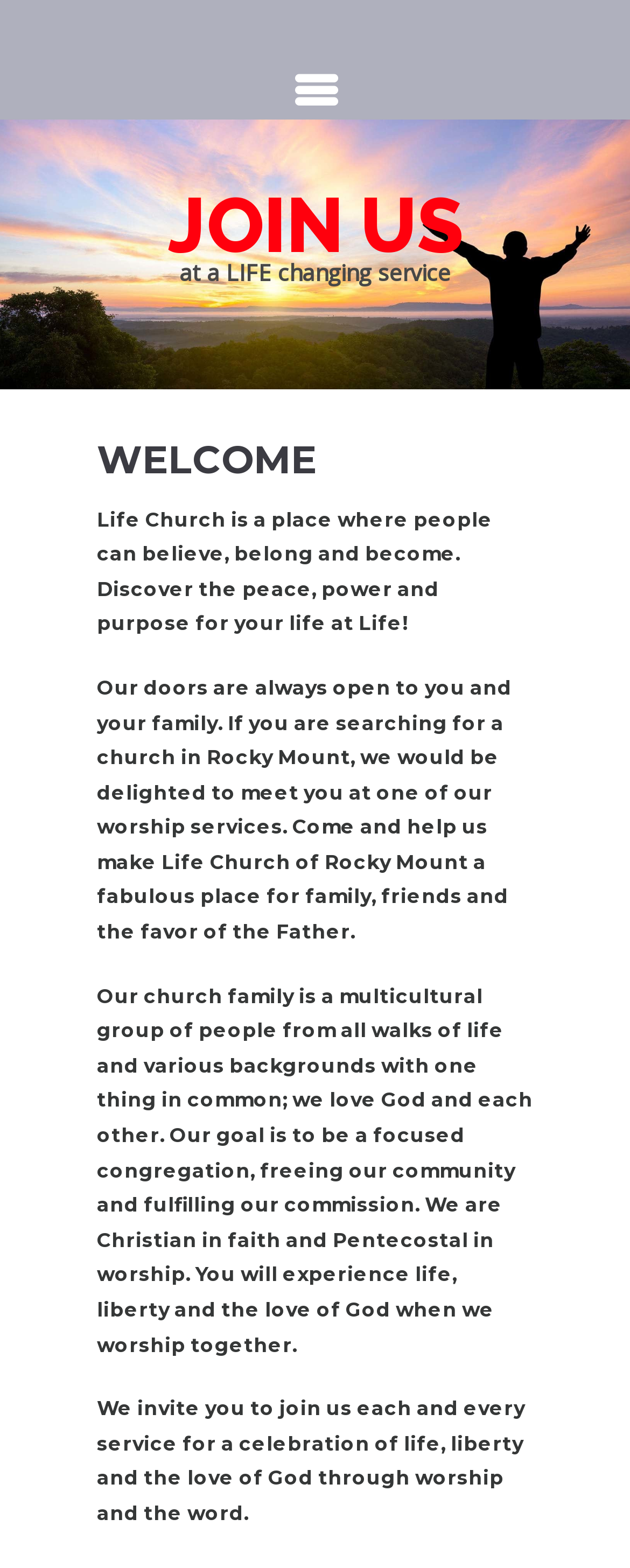Deliver a detailed narrative of the webpage's visual and textual elements.

The webpage is about Life Church Rocky Mt, a Christian church in Rocky Mount. At the top left corner, there is a link with an icon. Below it, there is a horizontal link bar that spans the entire width of the page. 

On the left side of the page, there is a section with a heading "WELCOME" in a larger font. Below the heading, there are three paragraphs of text that introduce the church's mission and values. The text describes the church as a place where people can believe, belong, and become, and invites visitors to join their worship services. 

To the right of the welcome section, there is a link with an icon. At the bottom right corner of the page, there is another link with a different icon. The overall layout of the page is simple and easy to navigate, with a clear focus on introducing the church and its mission.